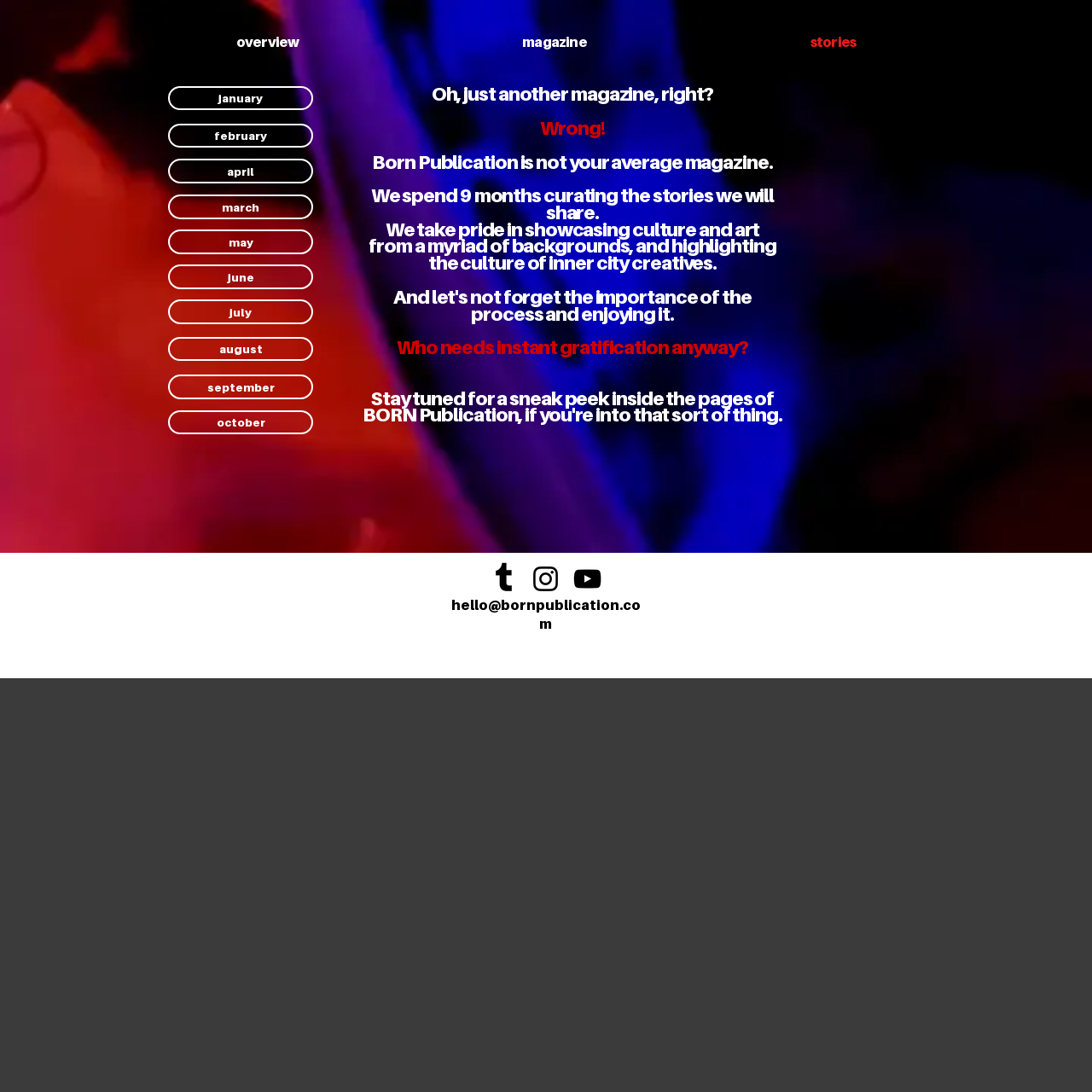Write a detailed summary of the webpage, including text, images, and layout.

This webpage is about BORN Publication, a magazine that showcases culture and art from diverse backgrounds. At the top, there is a navigation menu with links to "overview", "magazine", and "stories". Below the navigation menu, there are links to different months, from January to October, which likely represent issues or editions of the magazine.

The main content of the page is a heading that describes the magazine's unique approach, stating that it's not just another magazine. The text explains that BORN Publication takes pride in curating stories and showcasing inner city creatives, and that the process is just as important as the end result. This heading is divided into several static text elements, with some empty spaces in between.

On the right side of the page, there is a social bar with links to the magazine's social media profiles, including Tumblr, Instagram, and YouTube. Each link has a corresponding image icon.

At the bottom of the page, there is a heading with the email address "hello@bornpublication.com", which is also a clickable link.